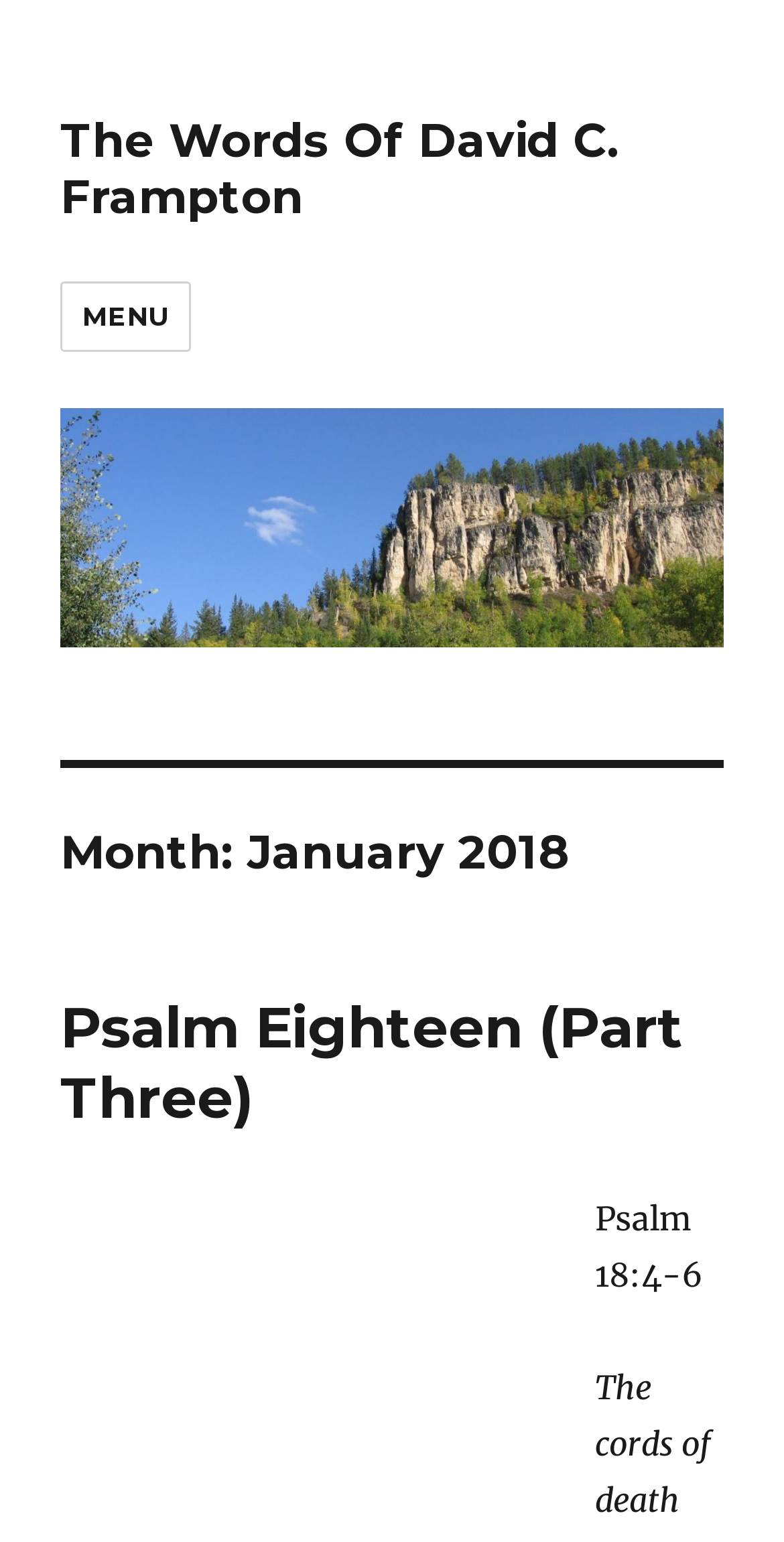What is the range of verses mentioned in the Psalm?
Please answer using one word or phrase, based on the screenshot.

18:4-6